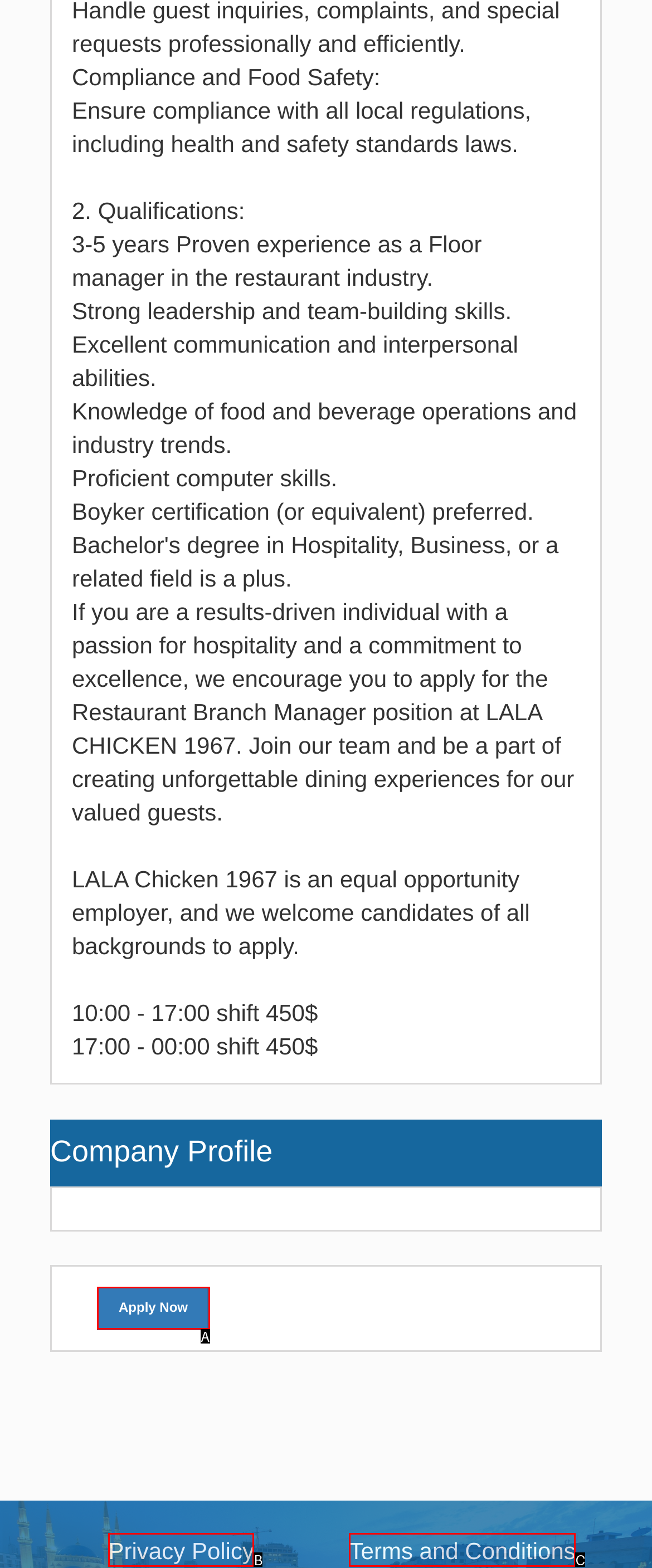Given the description: Terms and Conditions, identify the HTML element that fits best. Respond with the letter of the correct option from the choices.

C